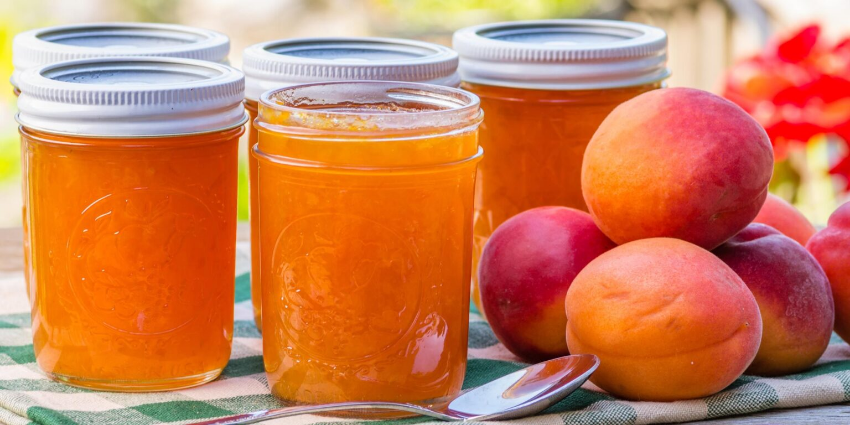What type of fruit is likely in the jars?
From the details in the image, provide a complete and detailed answer to the question.

The caption suggests that the jars are filled with what appears to be peach or apricot jam, based on the description of the fruit filling and the arrangement of fresh peaches beside the jars.